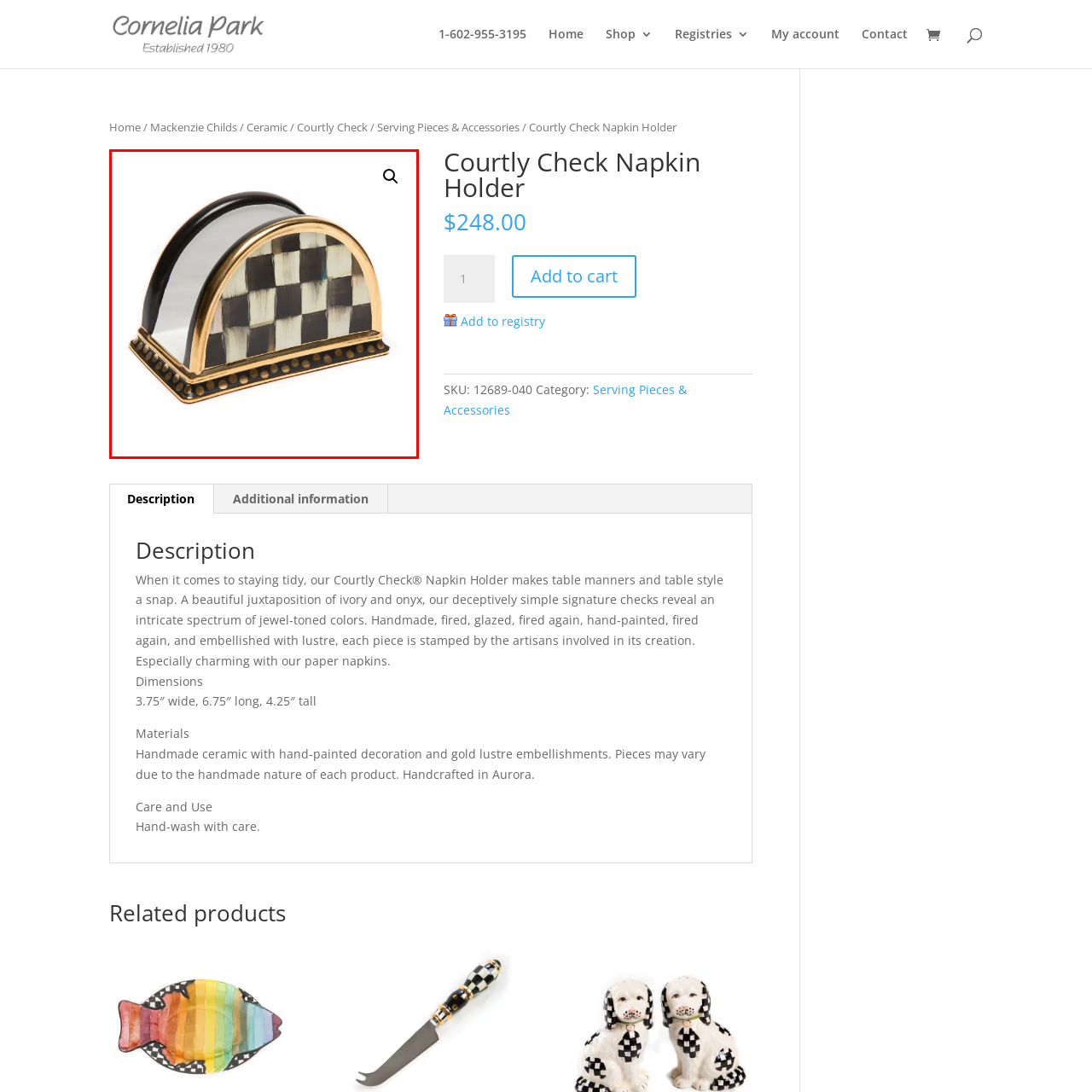What is the height of the napkin holder?  
Pay attention to the image within the red frame and give a detailed answer based on your observations from the image.

The caption provides the dimensions of the napkin holder, including its height, which is specified as 4.25 inches.